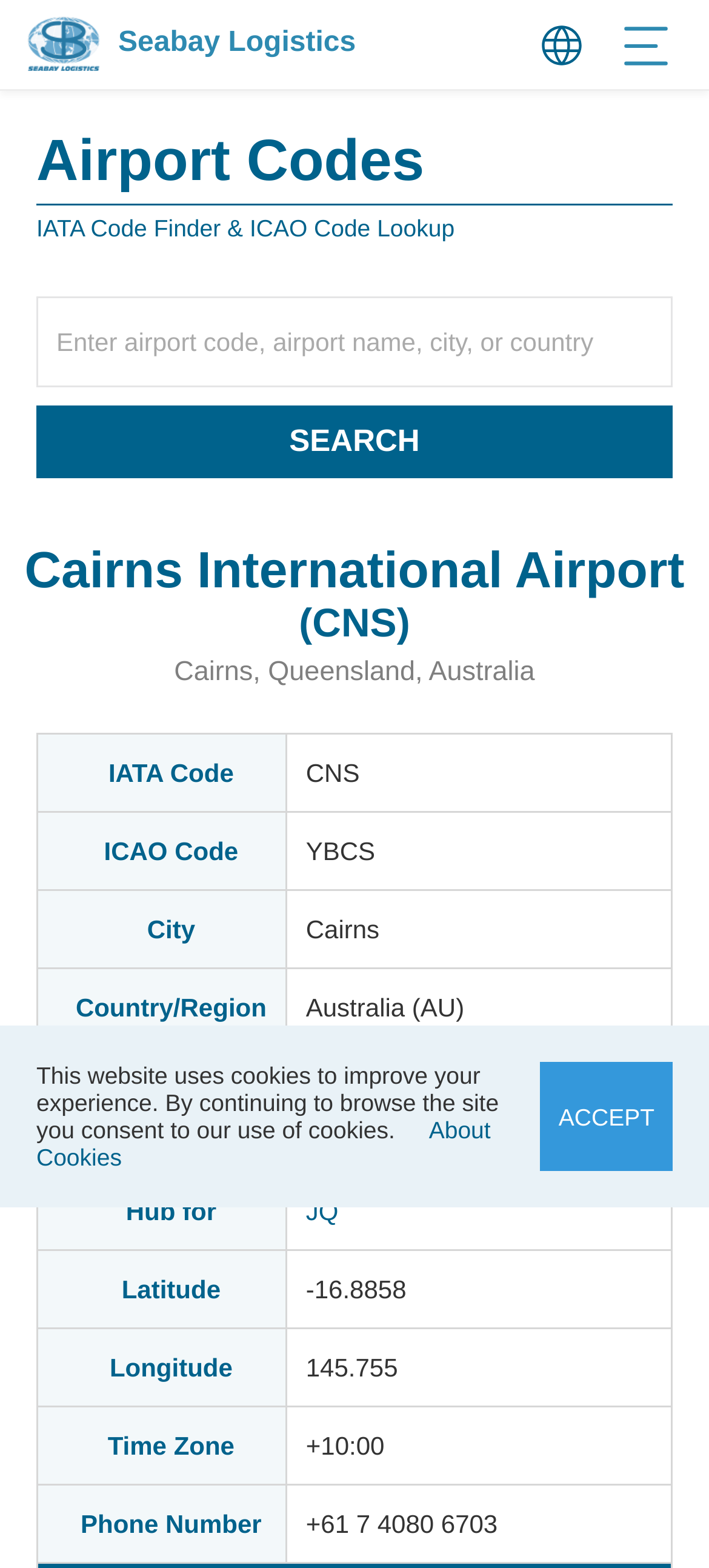Based on the provided description, "Request a Quote", find the bounding box of the corresponding UI element in the screenshot.

[0.042, 0.715, 0.465, 0.761]